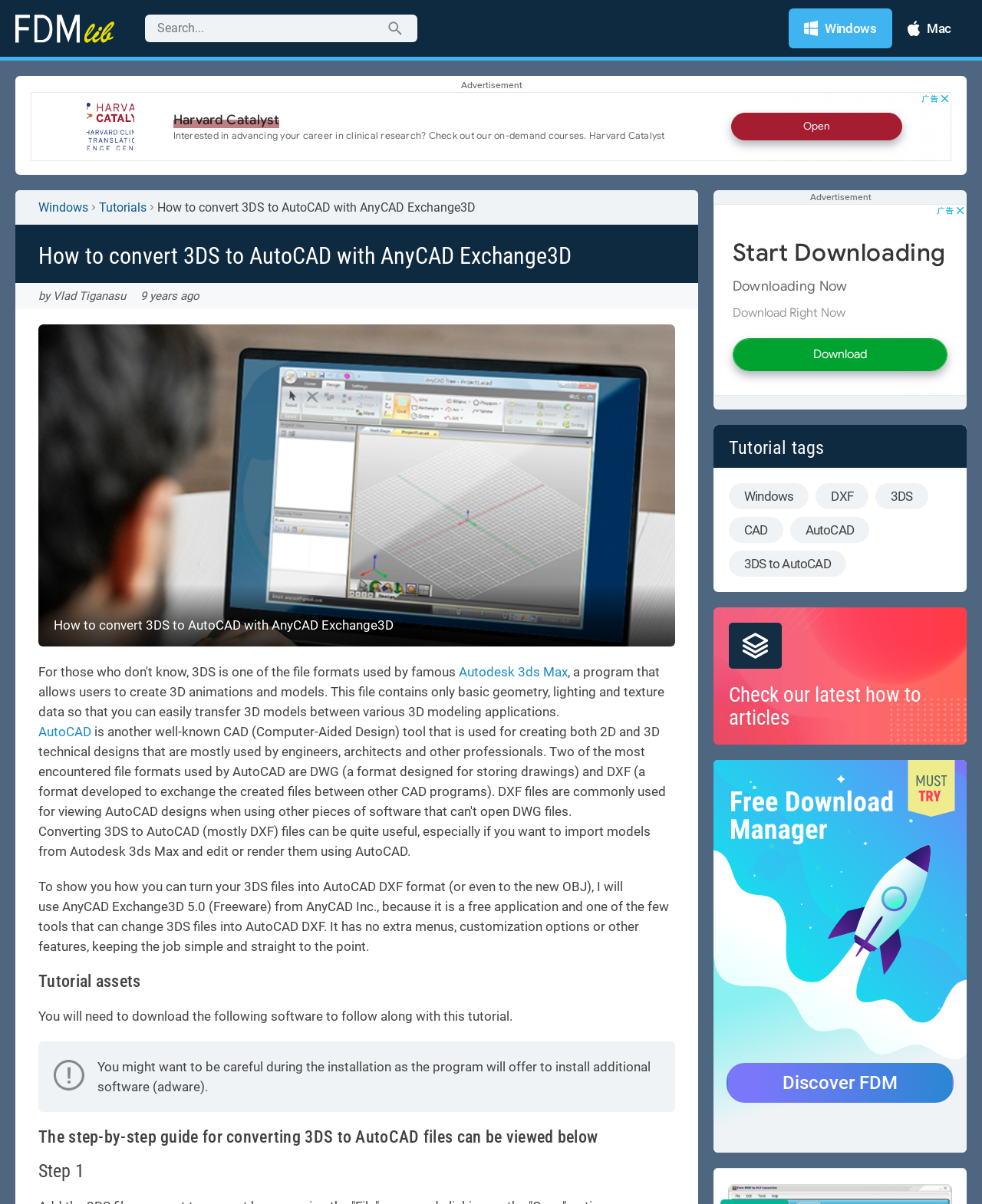What is the purpose of AnyCAD Exchange3D?
Examine the webpage screenshot and provide an in-depth answer to the question.

According to the webpage, AnyCAD Exchange3D is a free application that can convert 3DS files into AutoCAD DXF format, and it is used in this tutorial to show how to convert 3DS files to AutoCAD files.